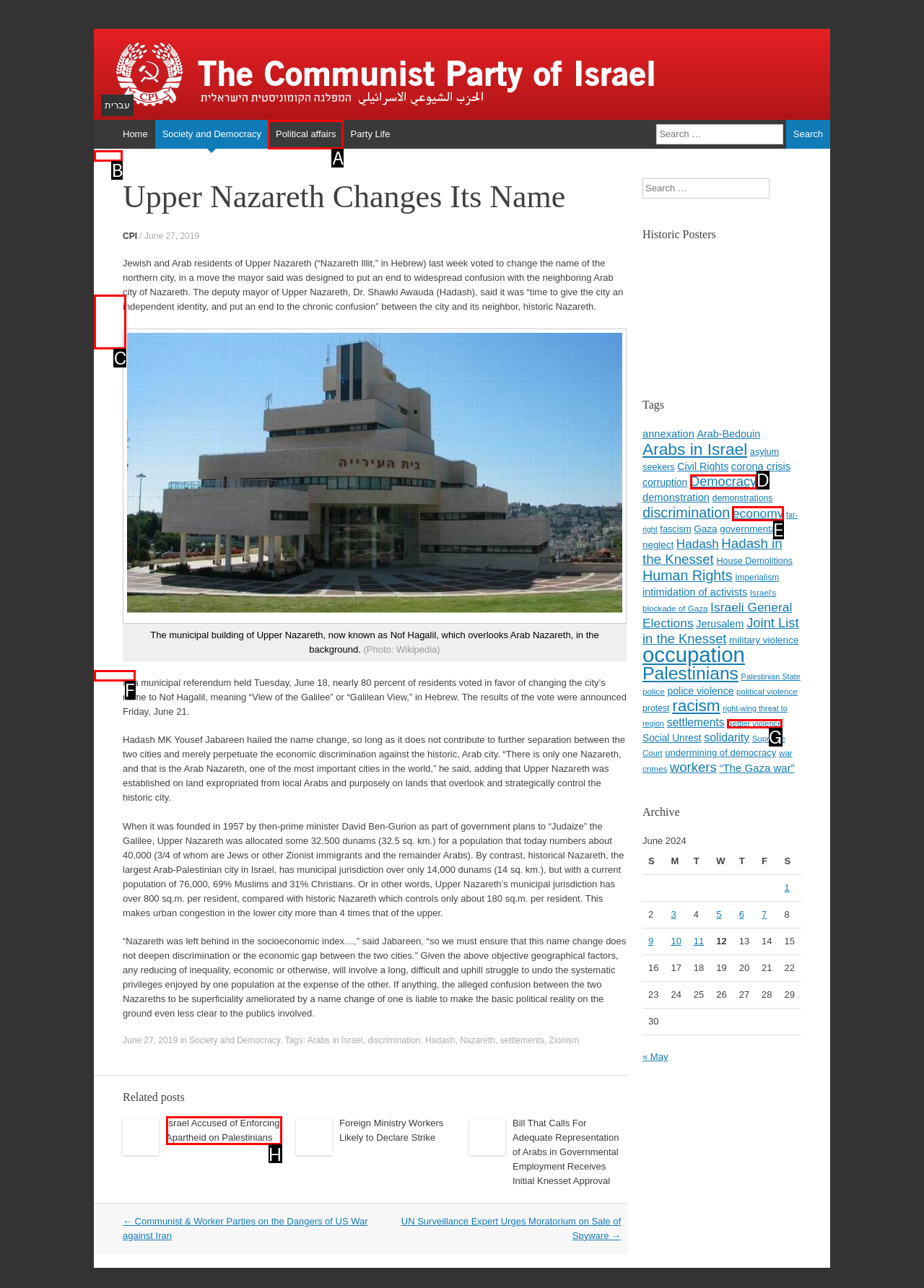Select the appropriate HTML element that needs to be clicked to finish the task: View related post about Israel Accused of Enforcing Apartheid on Palestinians
Reply with the letter of the chosen option.

H